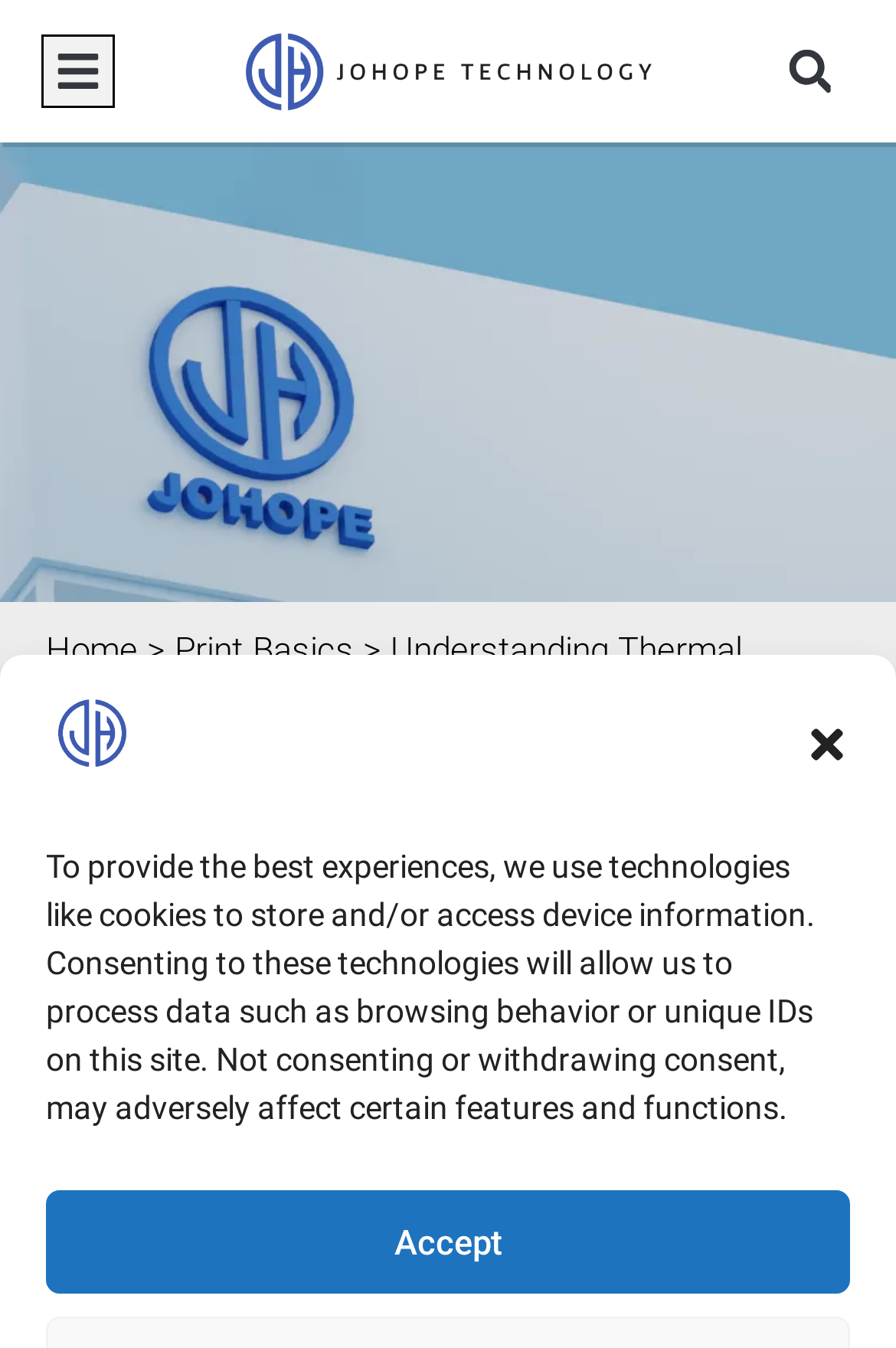Answer the question below with a single word or a brief phrase: 
Is the menu toggle button expanded?

False